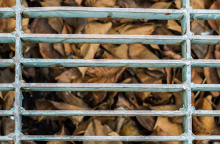What season is depicted in the image?
Please answer the question with as much detail and depth as you can.

The presence of dried autumn leaves beneath the metal drain grate suggests that the image is depicting the autumn season. This is further supported by the caption, which mentions the importance of drainage maintenance in the fall.